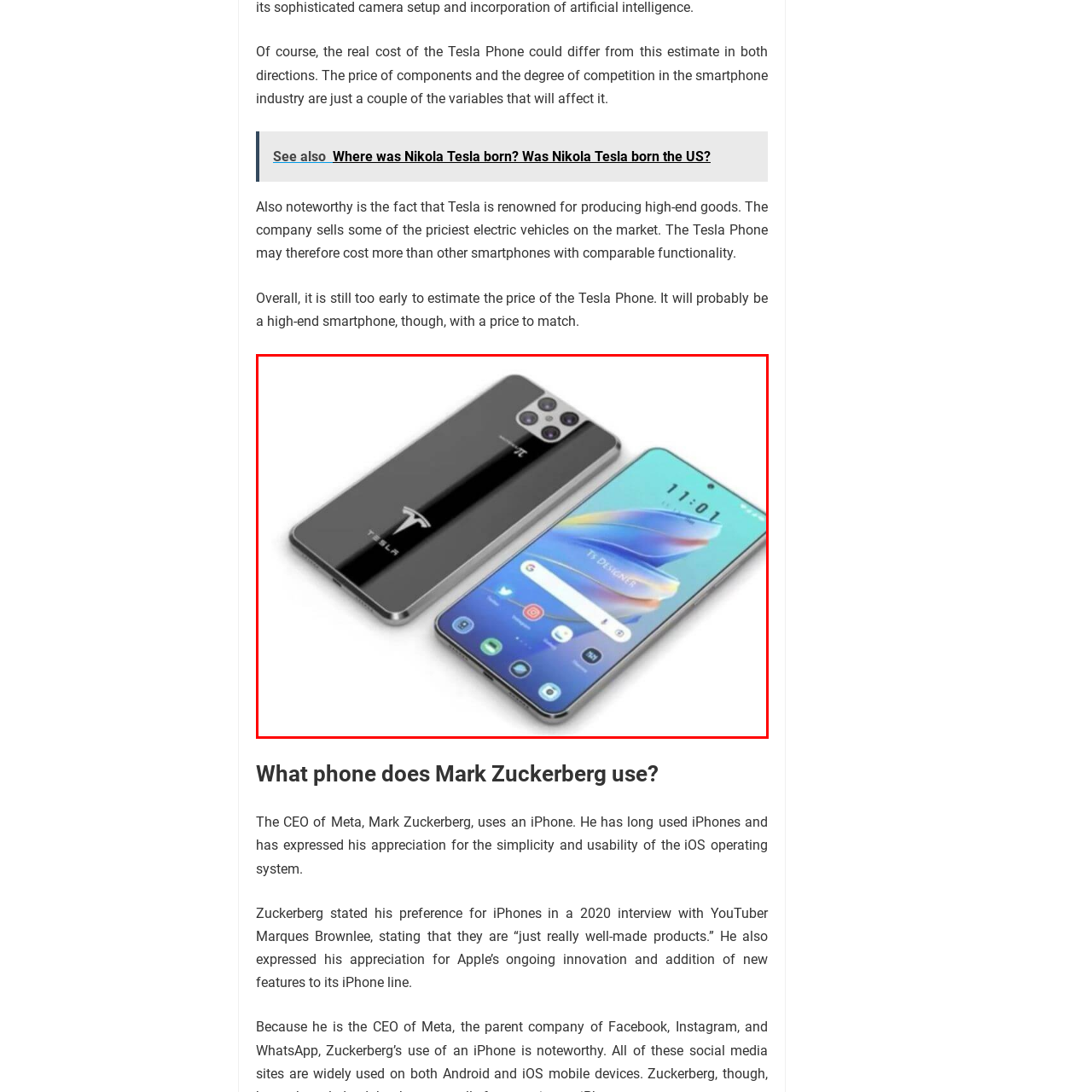Direct your attention to the image enclosed by the red boundary, What is the logo on the back of the phone? 
Answer concisely using a single word or phrase.

Tesla logo